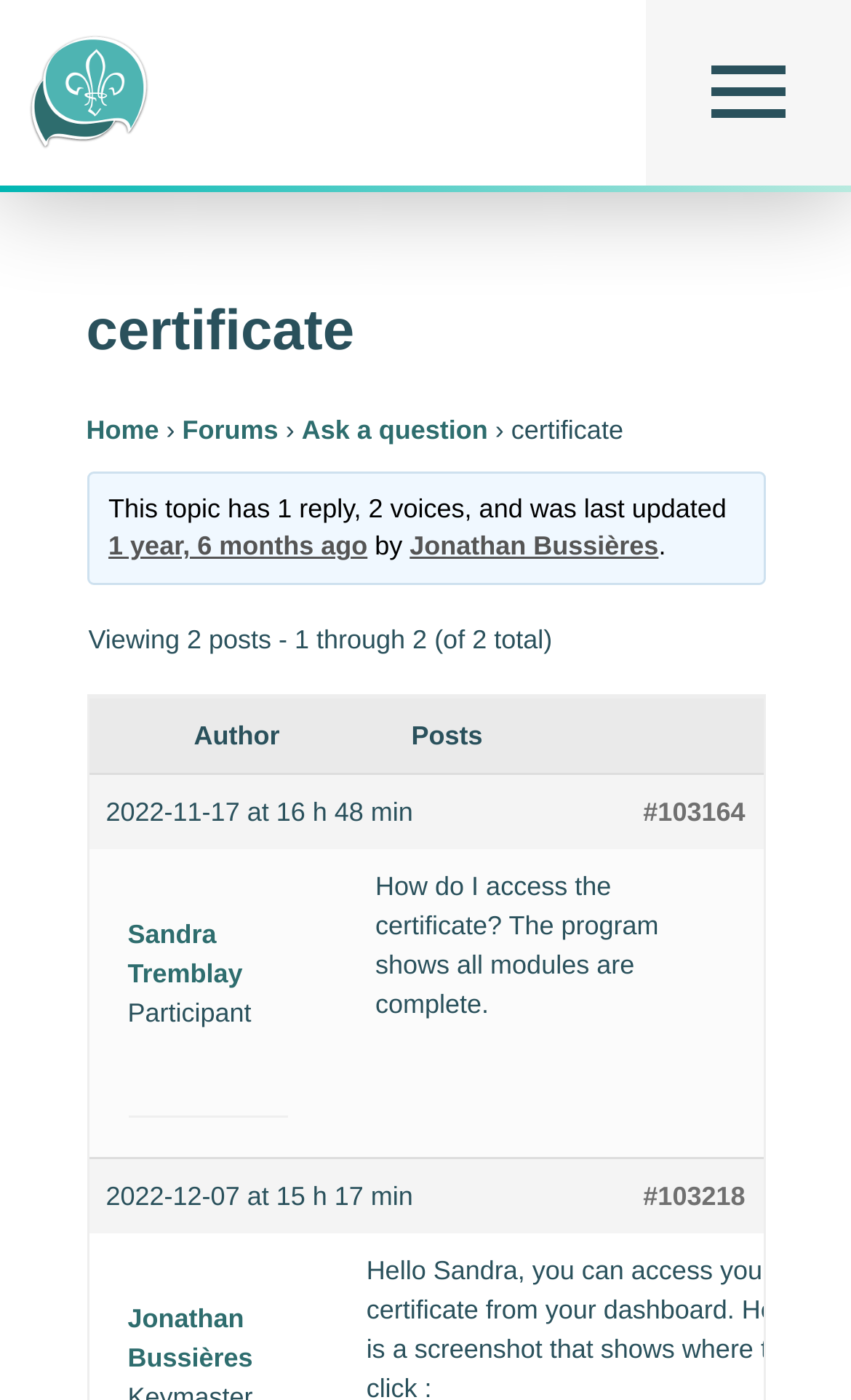Refer to the image and provide a thorough answer to this question:
What is the topic of the discussion?

The static text element at [0.441, 0.622, 0.774, 0.728] has the text 'How do I access the certificate? The program shows all modules are complete.', which suggests that the topic of the discussion is about accessing the certificate.